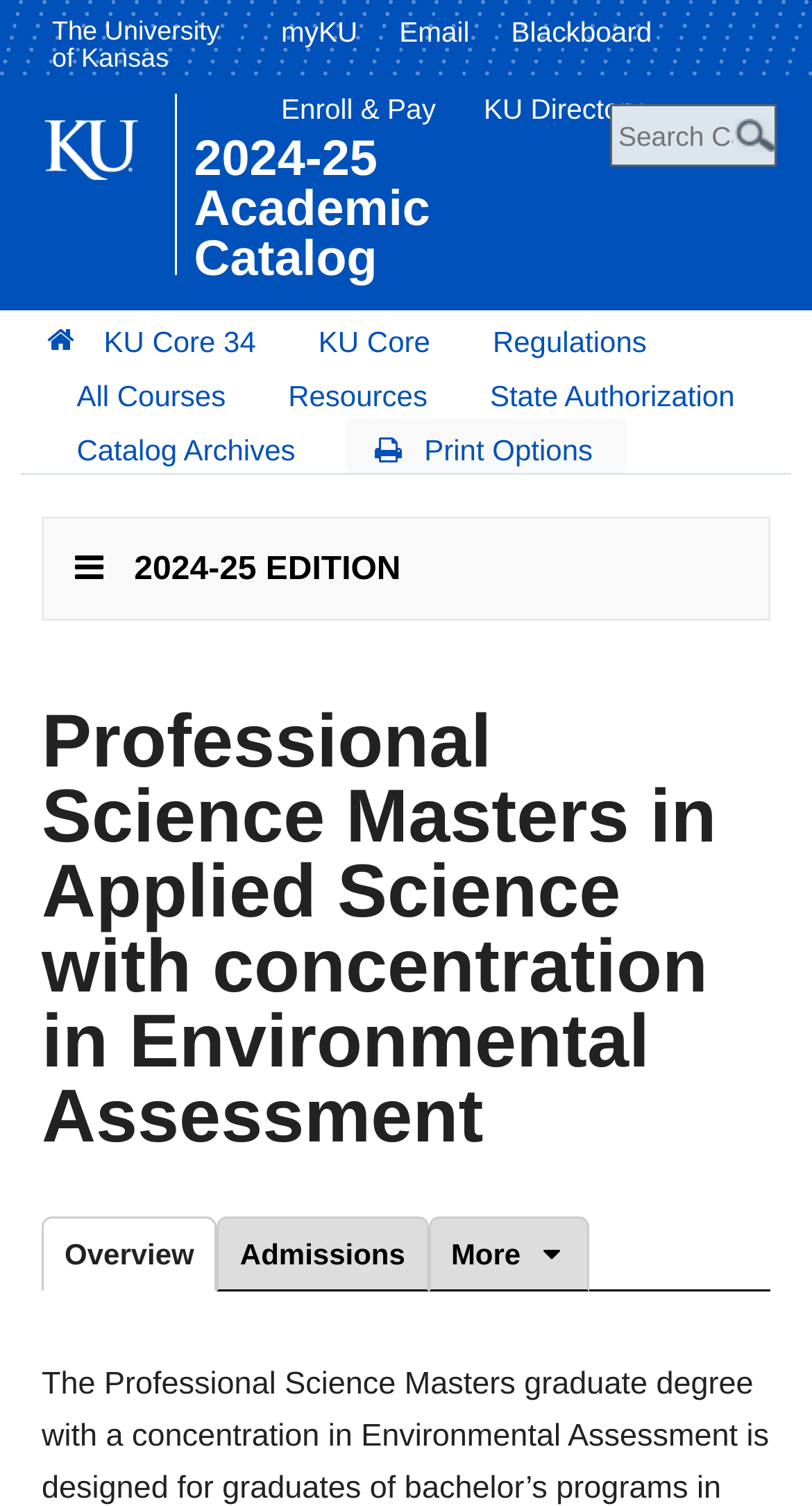Examine the image carefully and respond to the question with a detailed answer: 
What is the name of the university?

The name of the university can be found in the top-left corner of the webpage, where it is written as 'The University of Kansas' and also appears as a link.